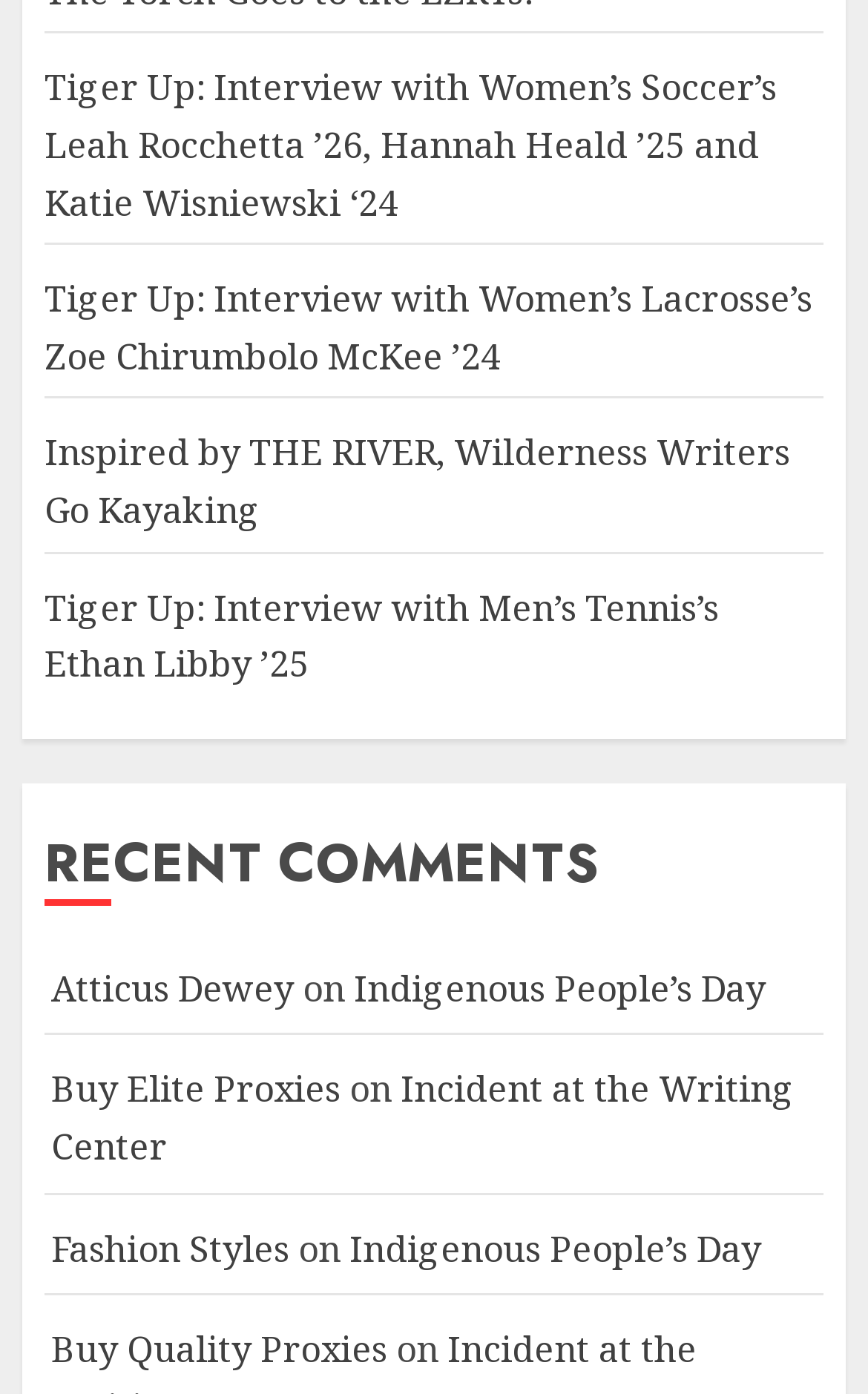Carefully examine the image and provide an in-depth answer to the question: What is the topic of the first article?

The first article is about an interview with Women’s Soccer players Leah Rocchetta ’26, Hannah Heald ’25, and Katie Wisniewski ‘24, which suggests that the topic of the article is Women’s Soccer.